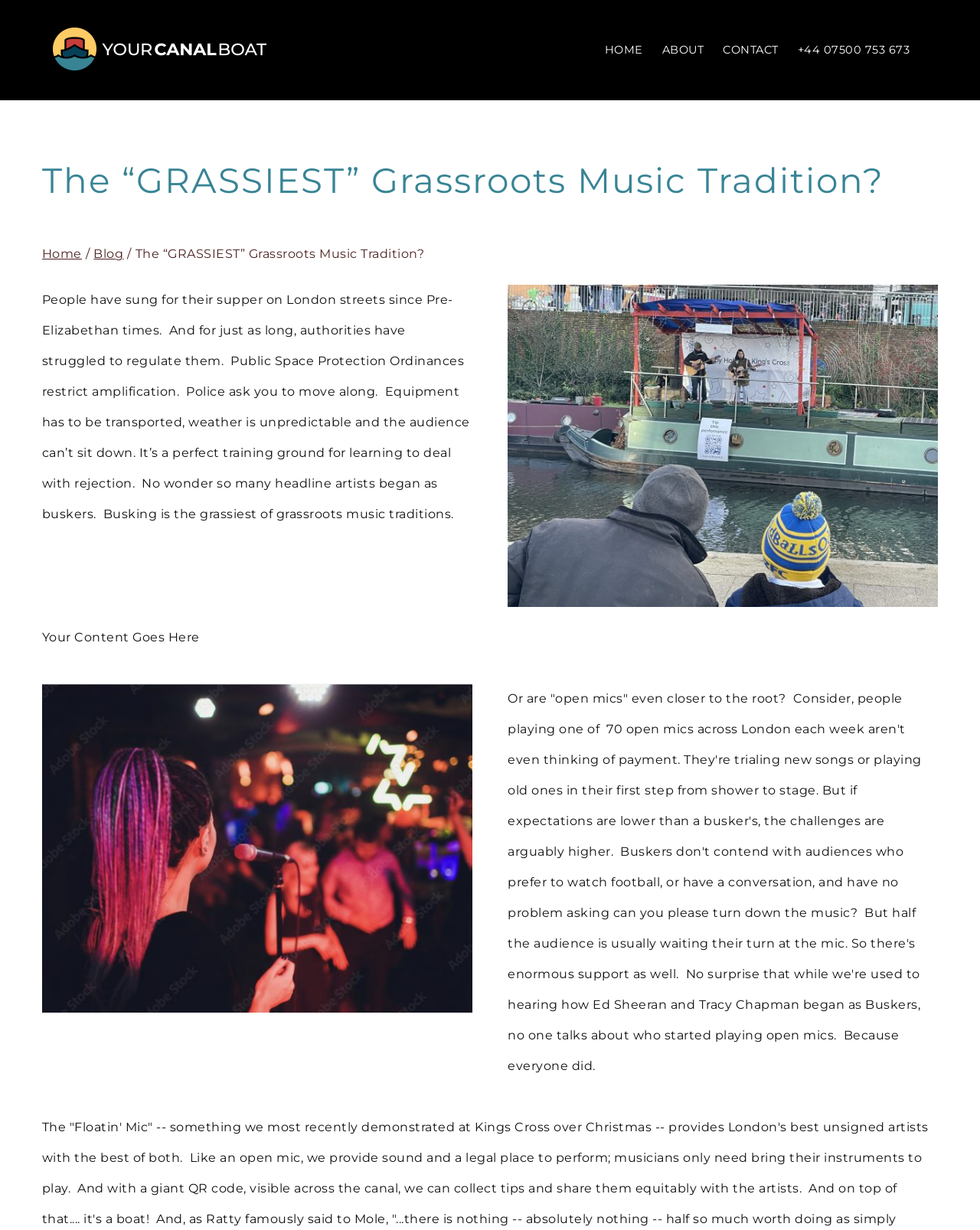What is the name of the website?
Answer the question with just one word or phrase using the image.

Your Canal Boat